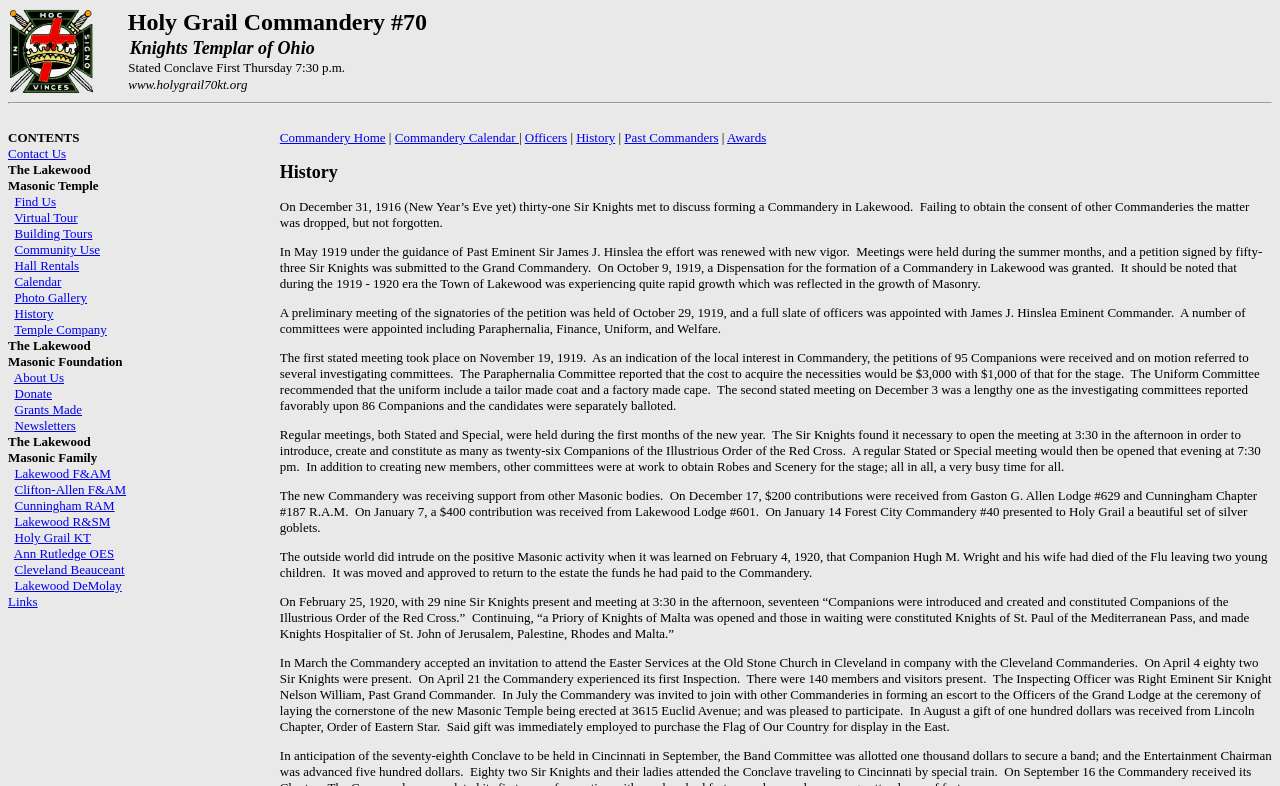How many Sir Knights were present at the first stated meeting?
Examine the image closely and answer the question with as much detail as possible.

I found the answer by reading the static text elements that describe the history of the Commandery, specifically the one that mentions 'the petitions of 95 Companions were received'.